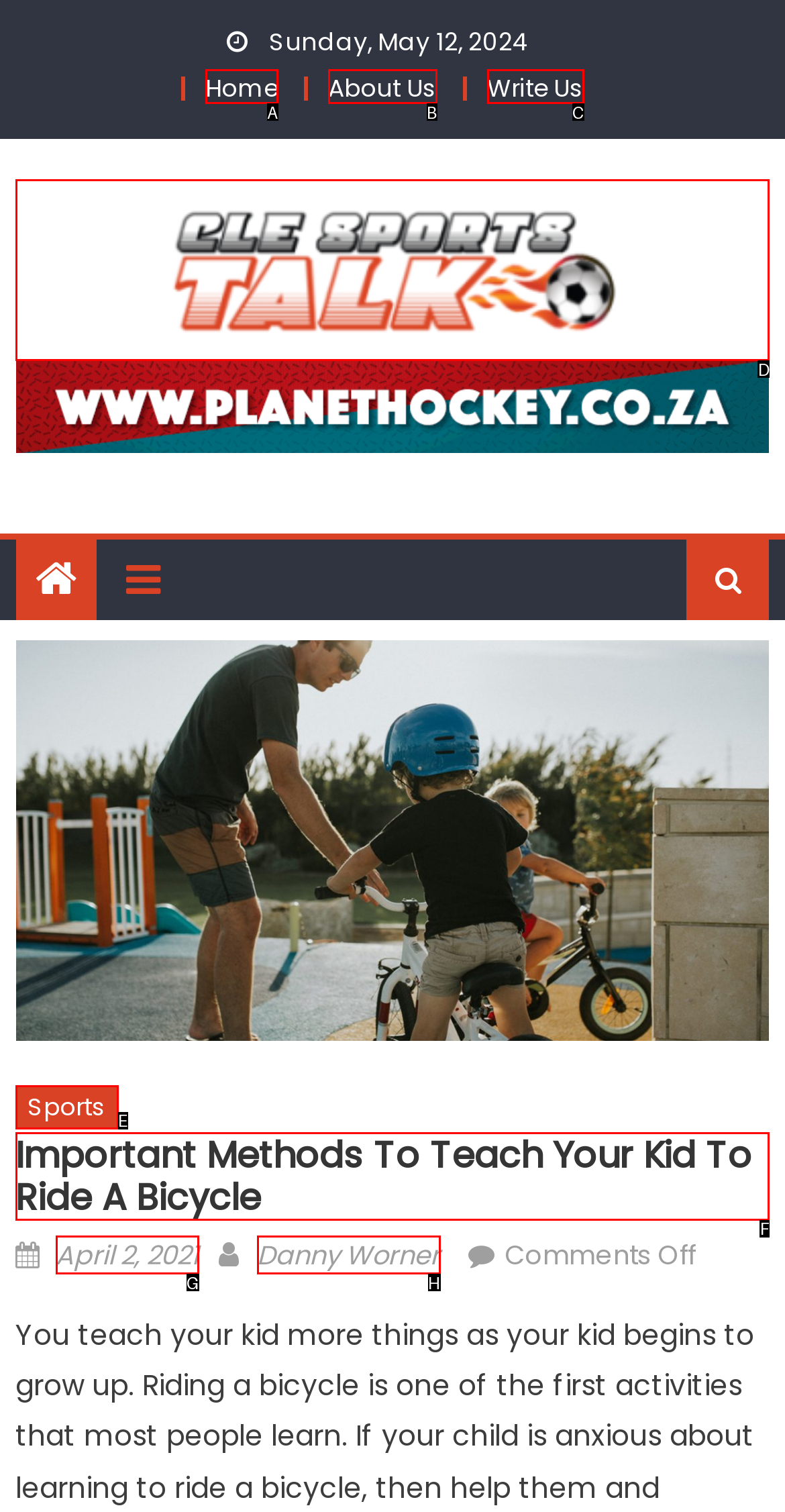Look at the highlighted elements in the screenshot and tell me which letter corresponds to the task: read article about teaching kids to ride a bicycle.

F